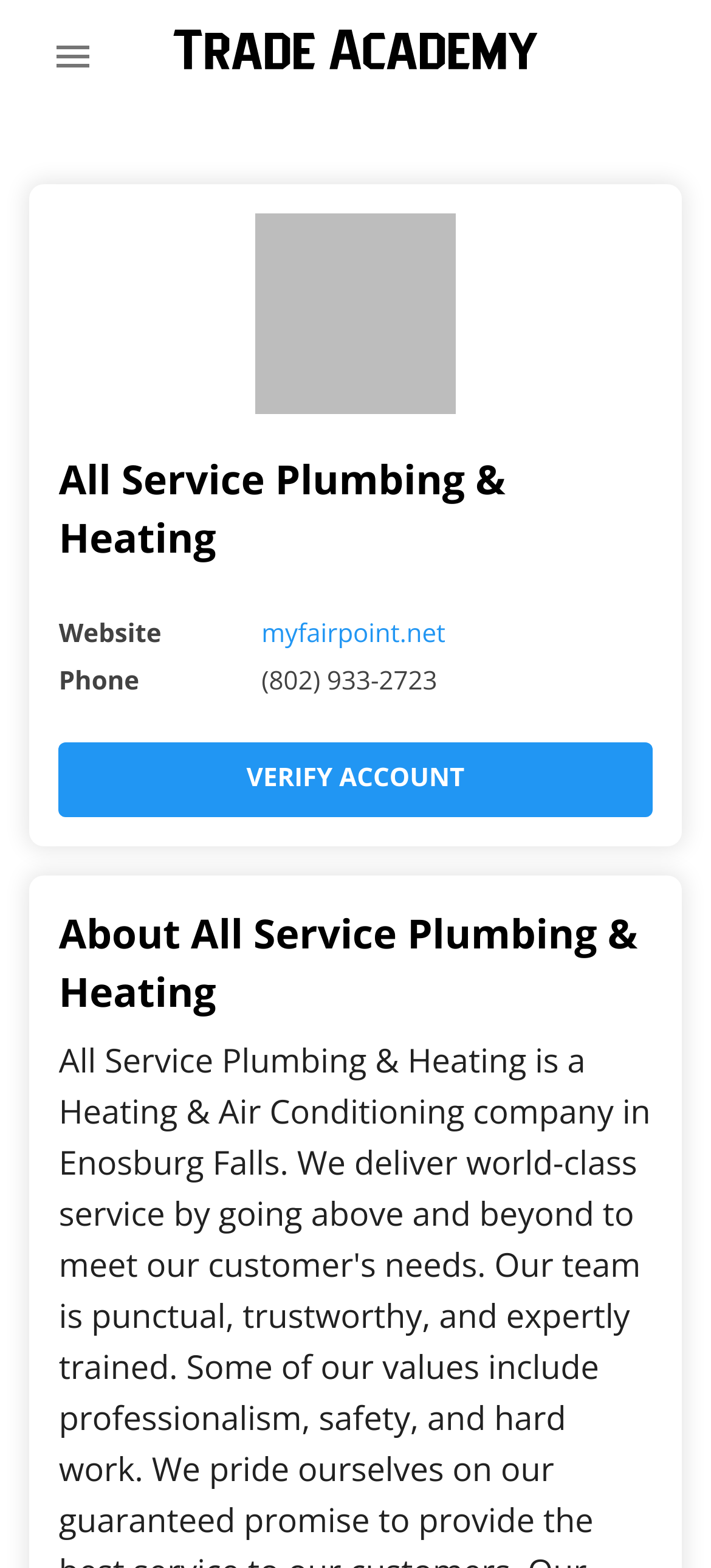What is the section about below the company information?
Look at the image and provide a short answer using one word or a phrase.

About All Service Plumbing & Heating